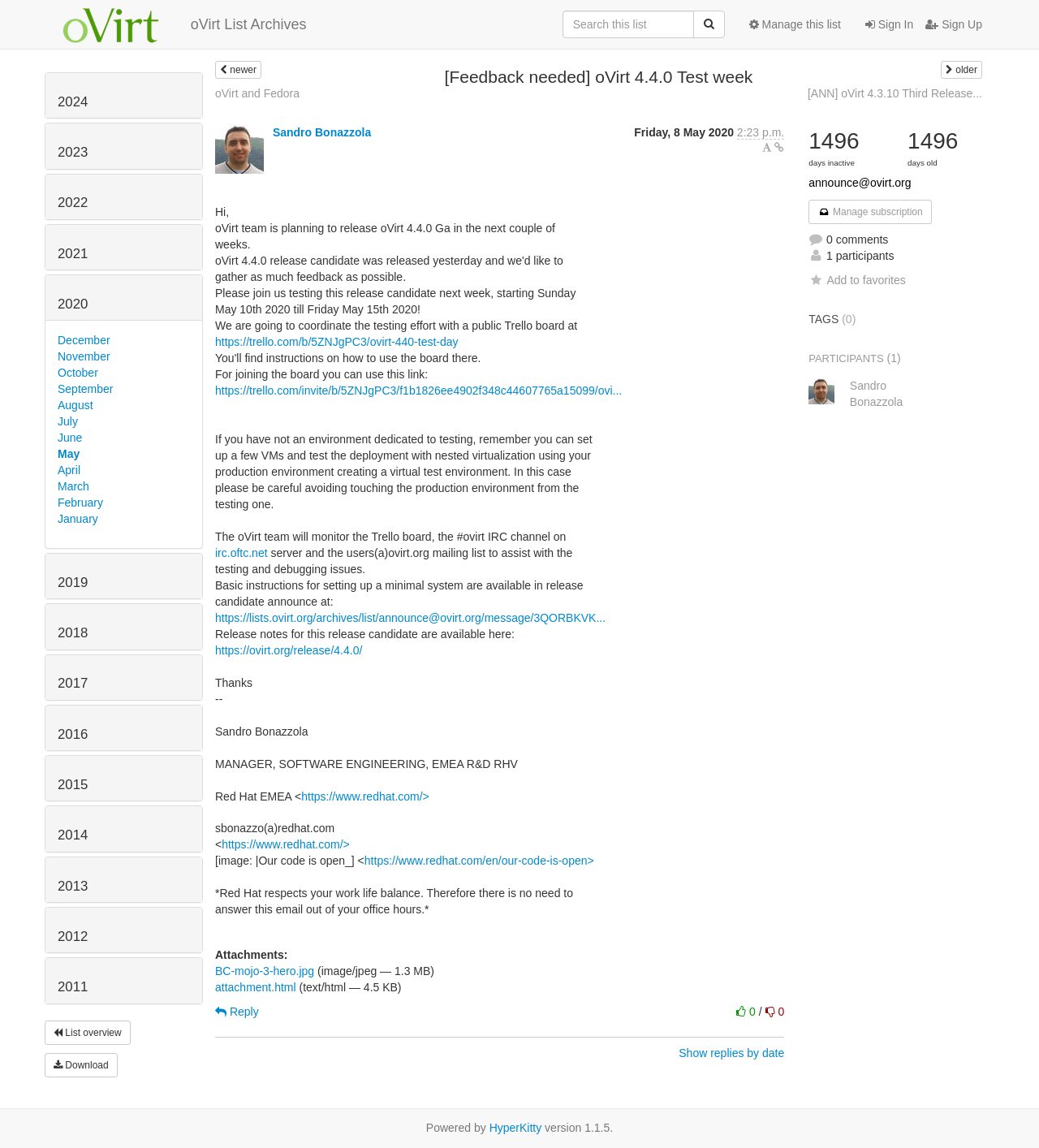What is the purpose of the search bar?
From the image, provide a succinct answer in one word or a short phrase.

Search this list